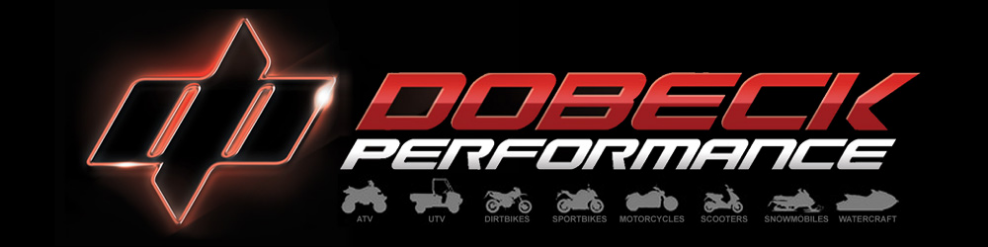Offer a detailed explanation of the image.

The image showcases the vibrant branding of Dobeck Performance, a company specializing in electronic fuel injection tuning products. Prominently featured is the bold and dynamic logo, accompanied by the company name in striking red letters against a dark background. Below the logo, a series of icons represent various types of vehicles that the company caters to, including ATVs, UTVs, dirt bikes, sport bikes, motorcycles, scooters, snowmobiles, and watercraft. This visual emphasizes Dobeck Performance's dedication to enhancing the performance of a wide range of power sports vehicles, highlighting its role in the motorcycle and outdoor recreation industries.